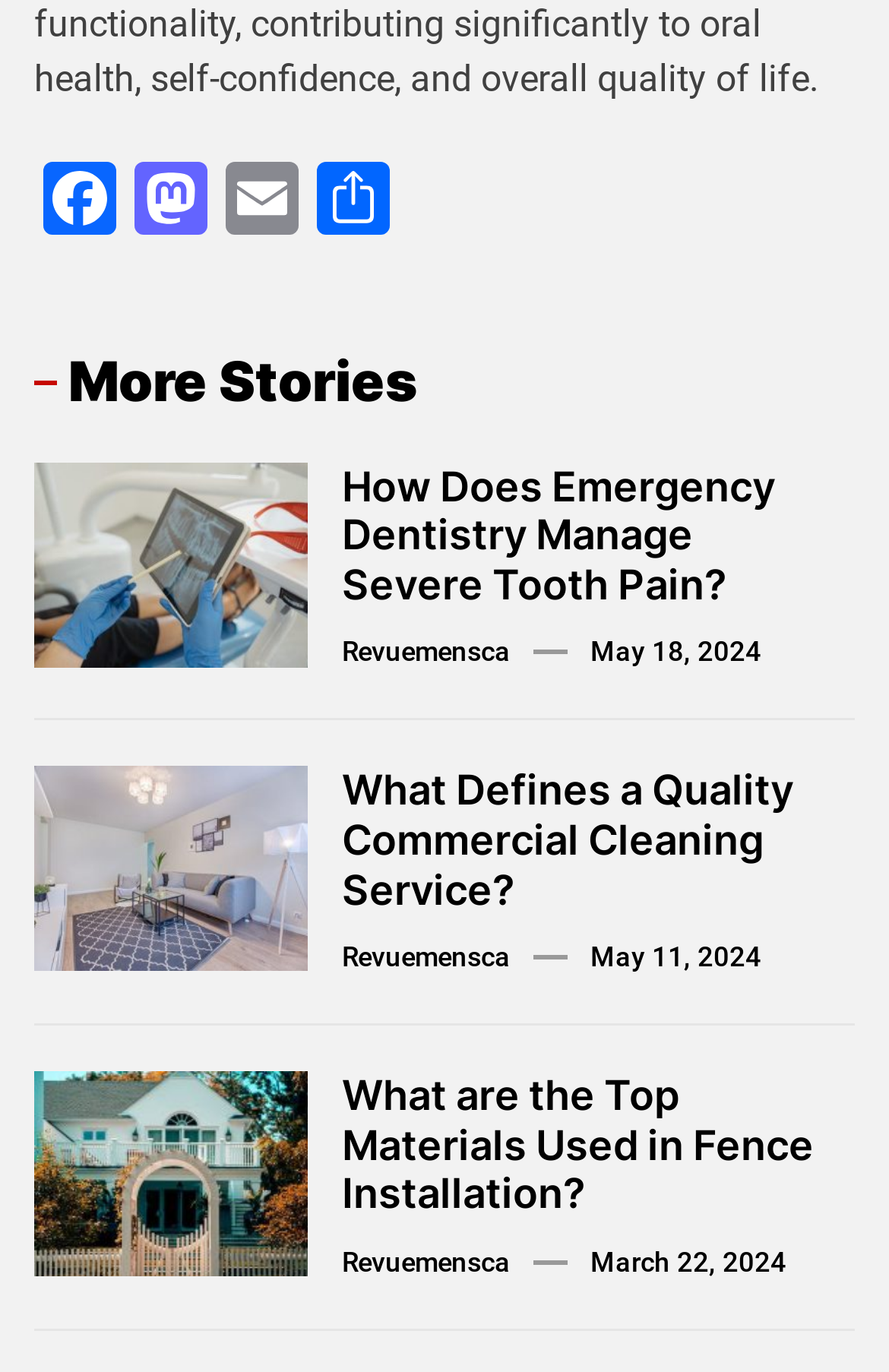Please specify the bounding box coordinates of the clickable region to carry out the following instruction: "Check the date of the article". The coordinates should be four float numbers between 0 and 1, in the format [left, top, right, bottom].

[0.664, 0.461, 0.856, 0.491]